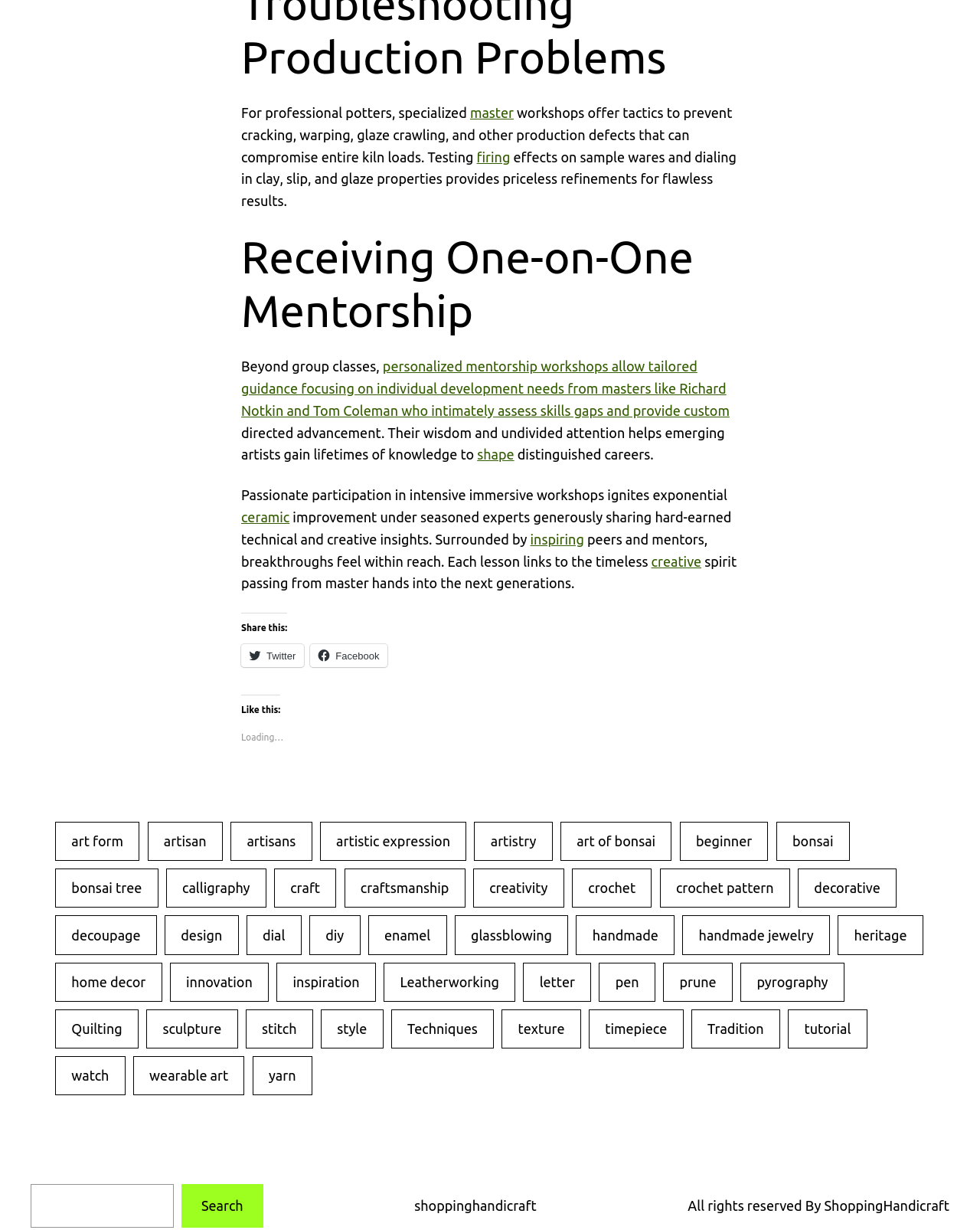Locate the bounding box coordinates of the element I should click to achieve the following instruction: "Share this on Twitter".

[0.246, 0.523, 0.31, 0.542]